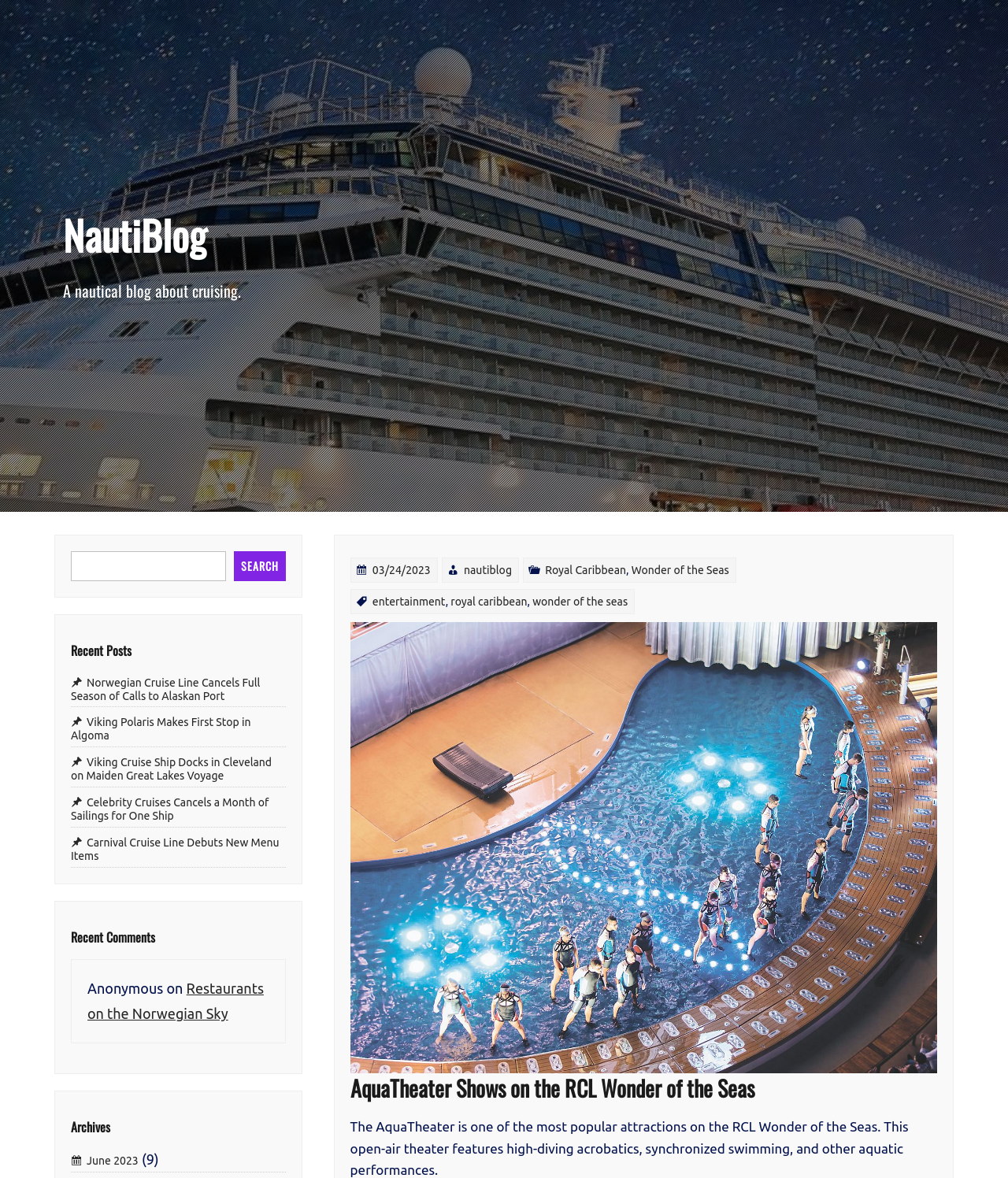What is the name of the blog?
Give a detailed and exhaustive answer to the question.

I found the answer by looking at the top section of the webpage, where it mentions 'NautiBlog' as a link, and also provides a brief description of the blog as 'a nautical blog about cruising'.